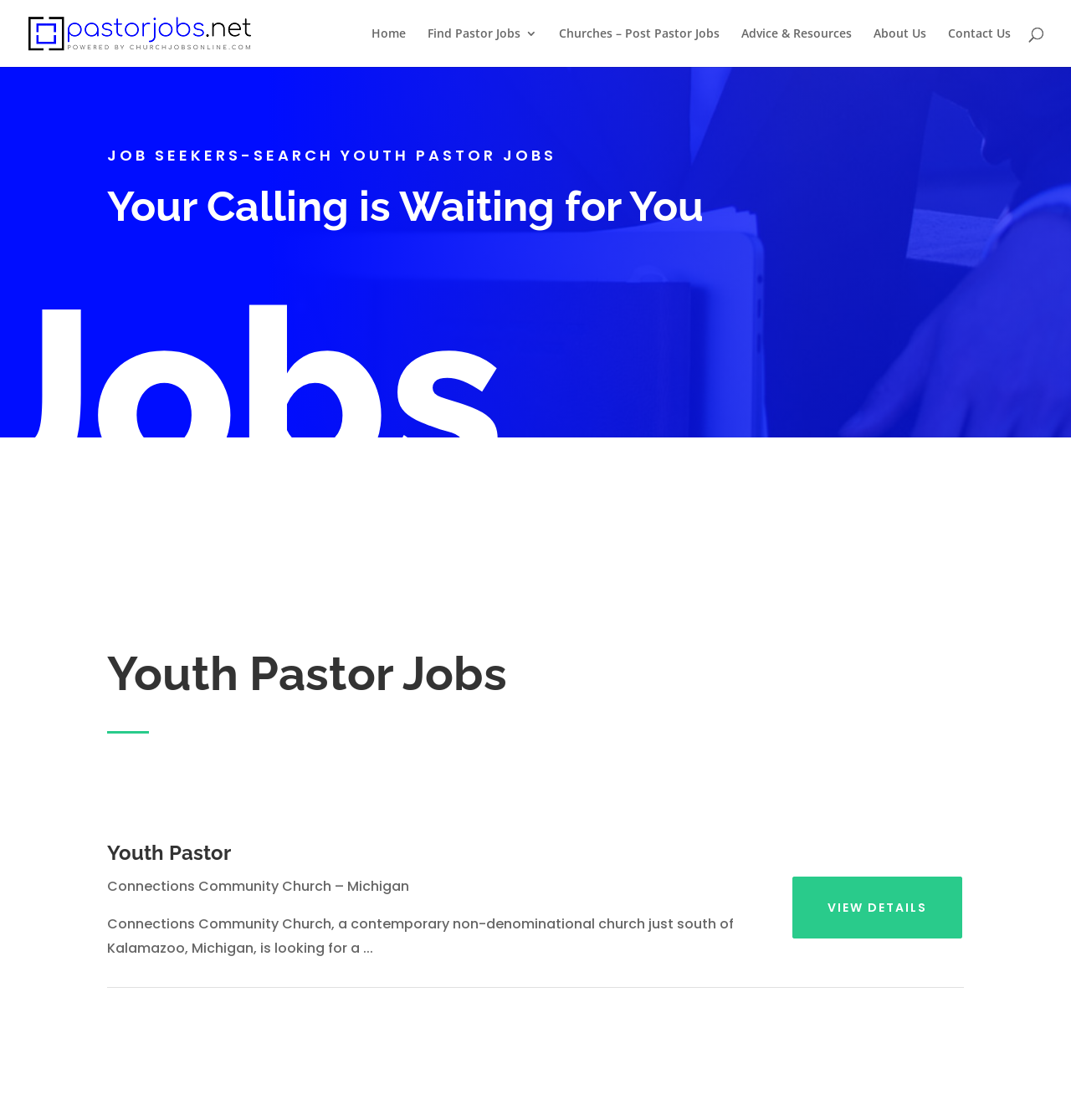Please give a succinct answer to the question in one word or phrase:
What is the purpose of the 'VIEW DETAILS' link?

To view job details